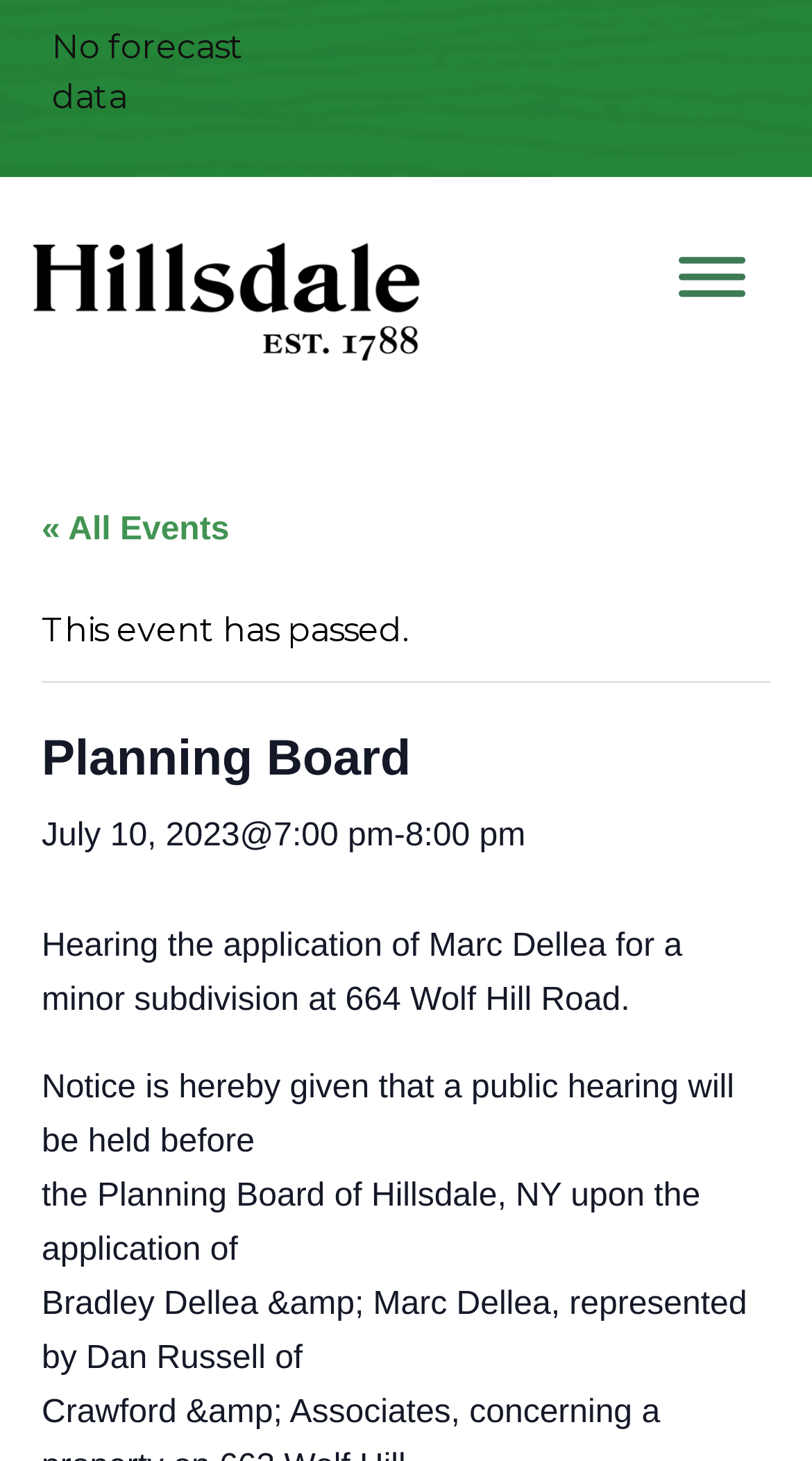Analyze the image and give a detailed response to the question:
Who is representing Bradley Dellea and Marc Dellea?

By reading the event description, I found that Bradley Dellea and Marc Dellea are being represented by Dan Russell.